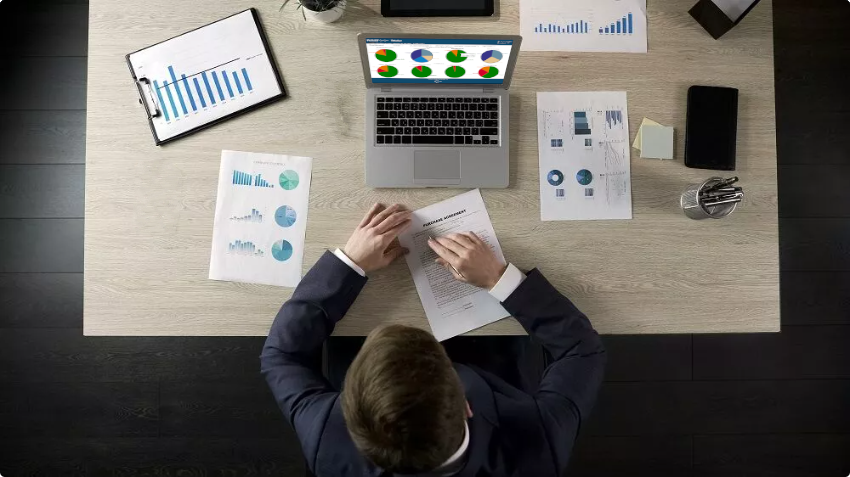Respond with a single word or short phrase to the following question: 
What is the title of the printed report?

MANAGING GNFR